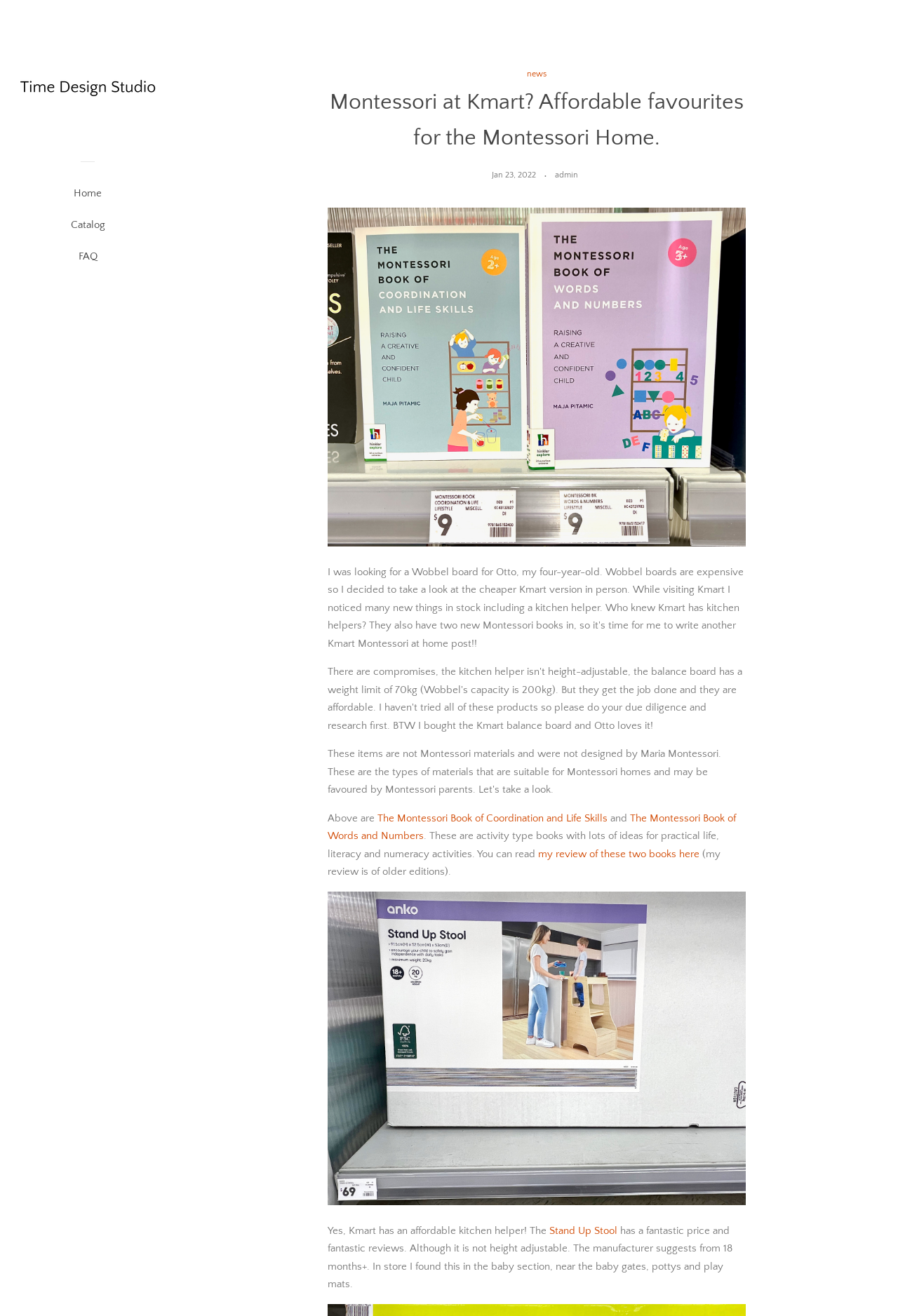What is the name of the website?
Look at the image and answer the question with a single word or phrase.

Time Design Studio